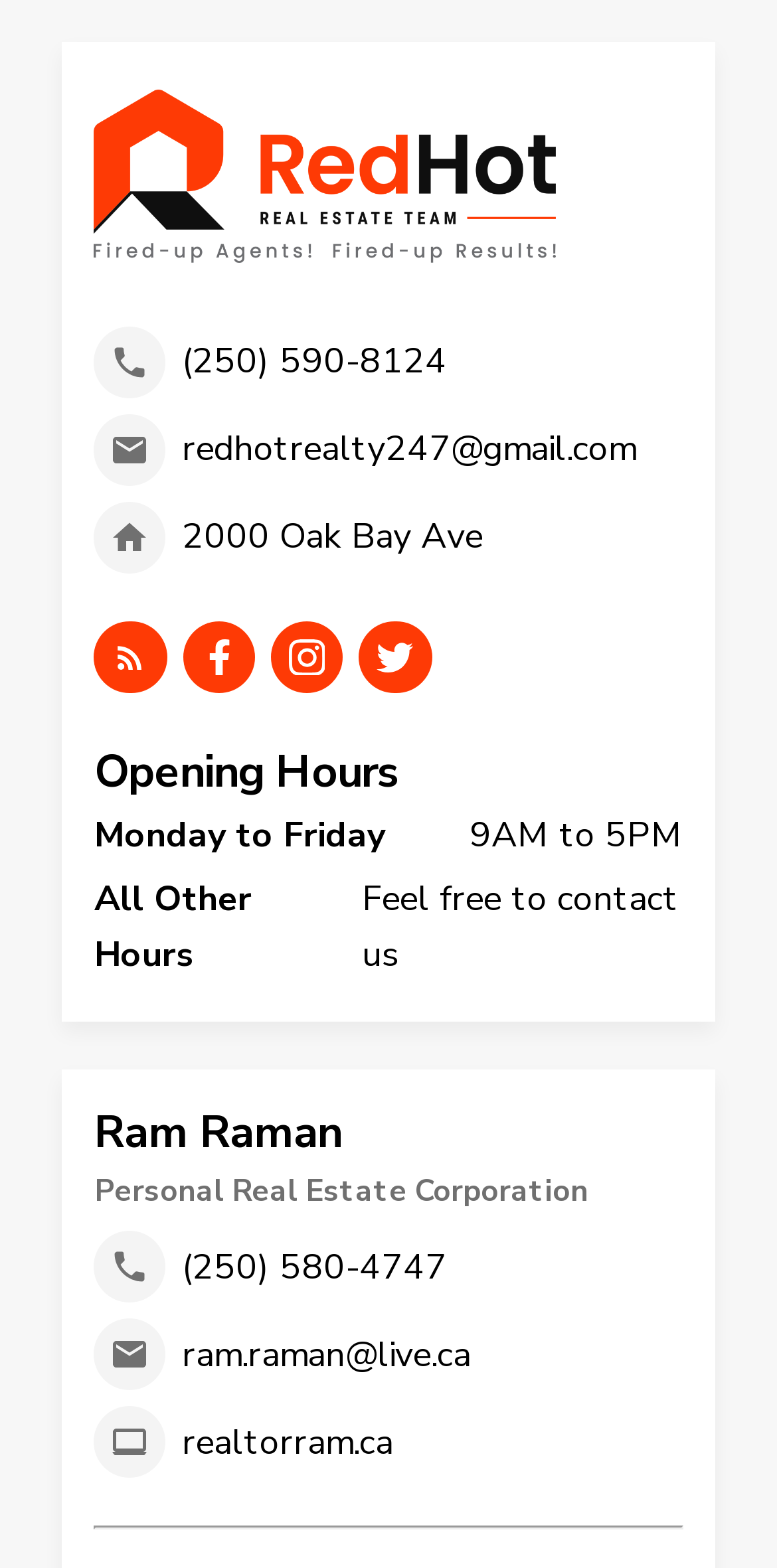Determine the bounding box coordinates of the clickable area required to perform the following instruction: "Call the phone number". The coordinates should be represented as four float numbers between 0 and 1: [left, top, right, bottom].

[0.121, 0.208, 0.879, 0.253]